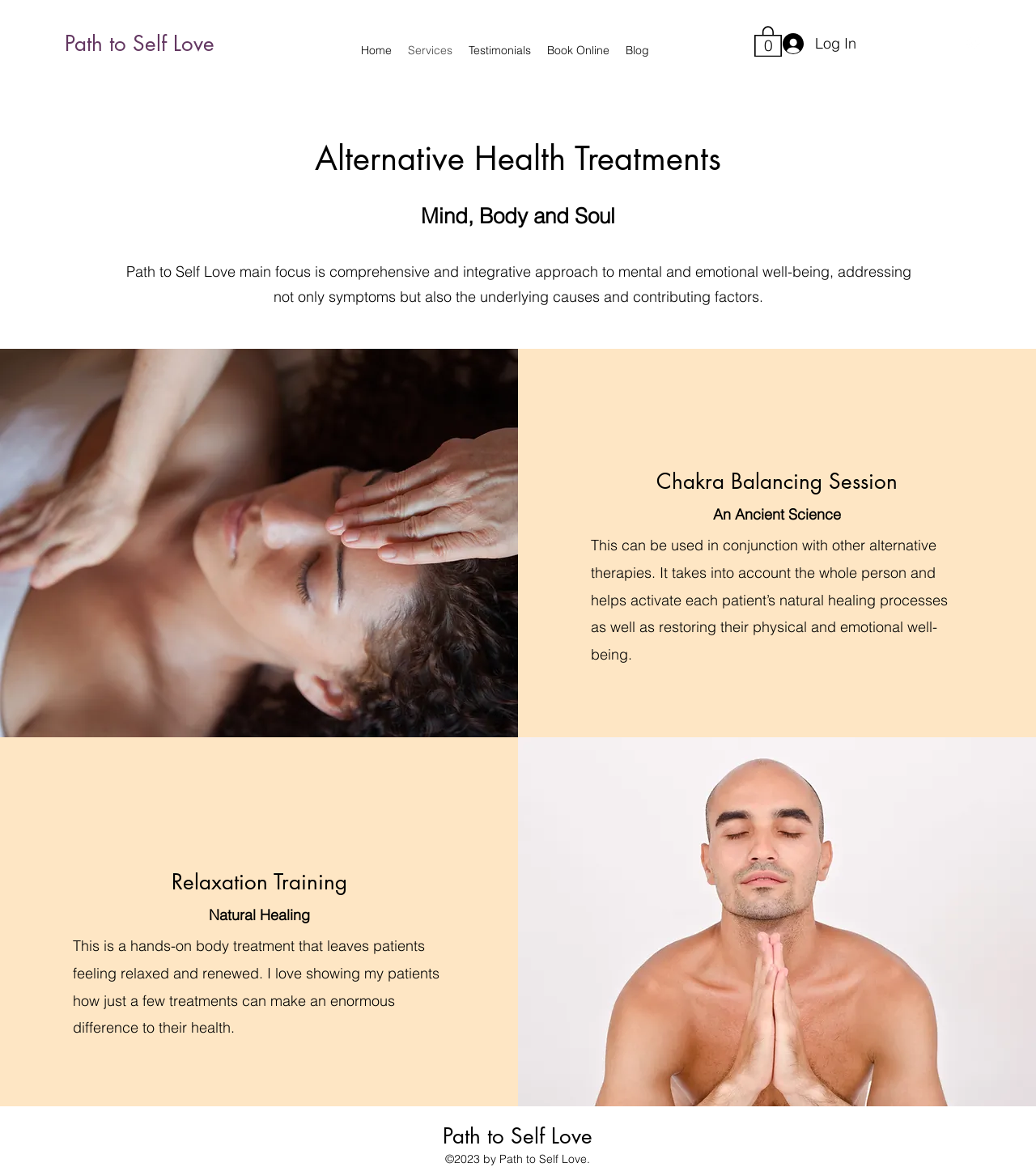Find the bounding box coordinates of the UI element according to this description: "Book Online".

[0.52, 0.033, 0.596, 0.053]